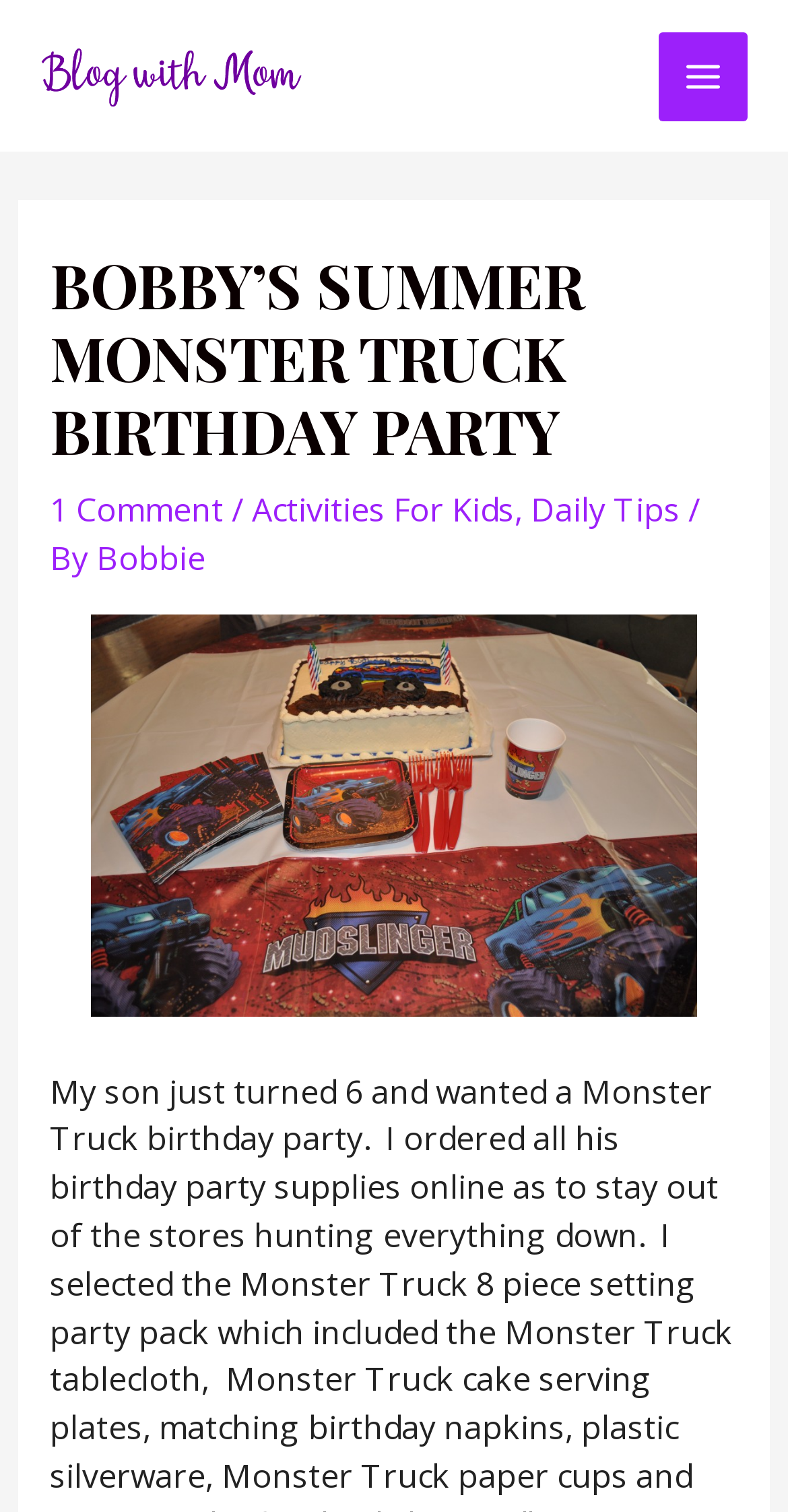Is the author of the post male or female?
Using the information from the image, provide a comprehensive answer to the question.

The author of the post is referred to as 'Bobbie', which is a female name, indicating that the author is a female.